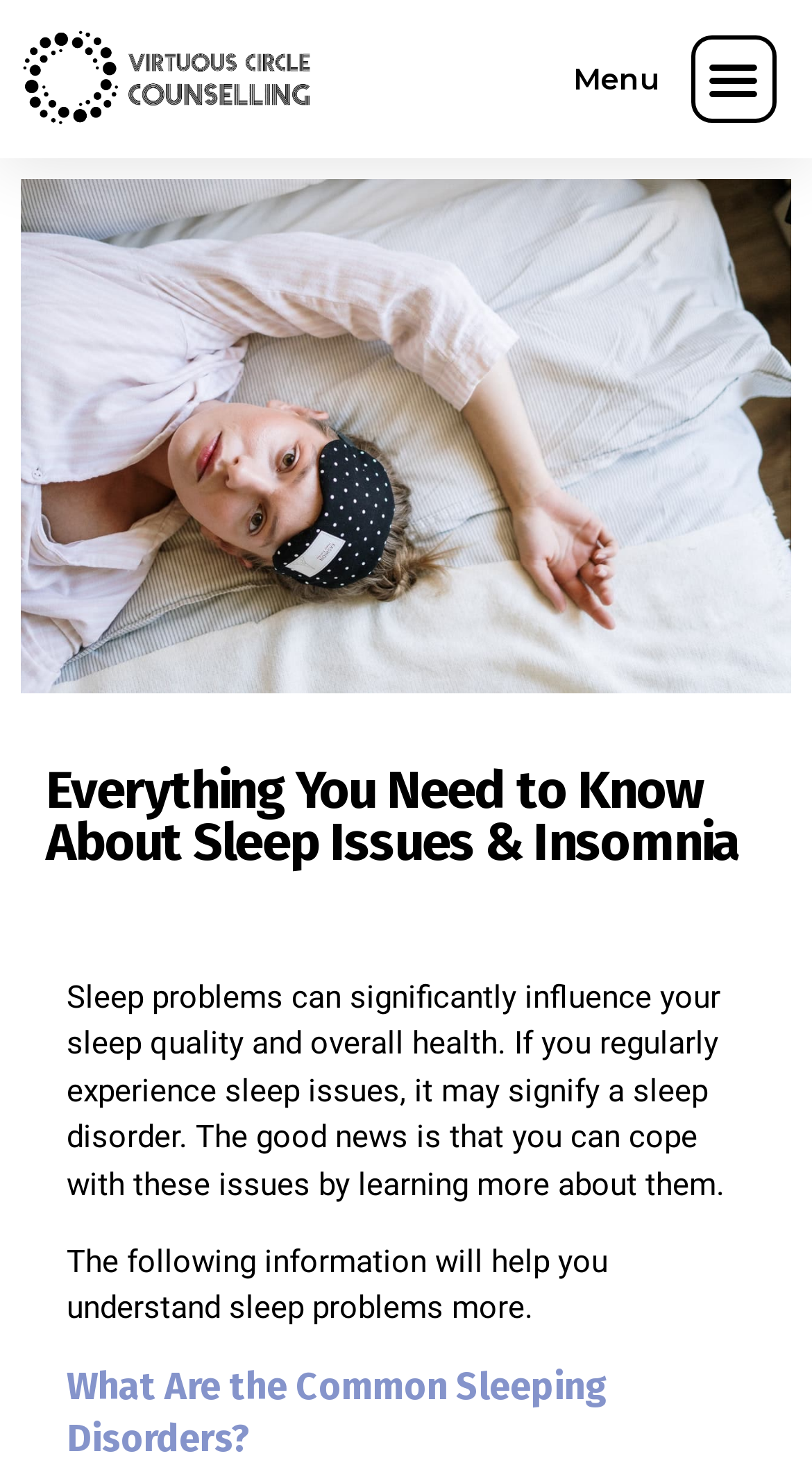Construct a comprehensive caption that outlines the webpage's structure and content.

The webpage is about sleep issues and insomnia, with a focus on understanding and coping with sleep problems. At the top left of the page, there is a link to "Virtuous Circle Counselling" accompanied by a small image with the same name. To the right of this link, there is a "Menu" heading, followed by a "Menu Toggle" button. 

Below the menu section, there is a large image related to insomnia, taking up most of the width of the page. Above this image, there is a heading that reads "Everything You Need to Know About Sleep Issues & Insomnia". 

Below the image, there is a block of text that explains how sleep problems can affect sleep quality and overall health, and how learning more about these issues can help cope with them. This text is followed by a sentence that introduces the information that will help readers understand sleep problems better.

At the bottom of the page, there is a heading that asks "What Are the Common Sleeping Disorders?", which likely leads to more information about specific sleep disorders.